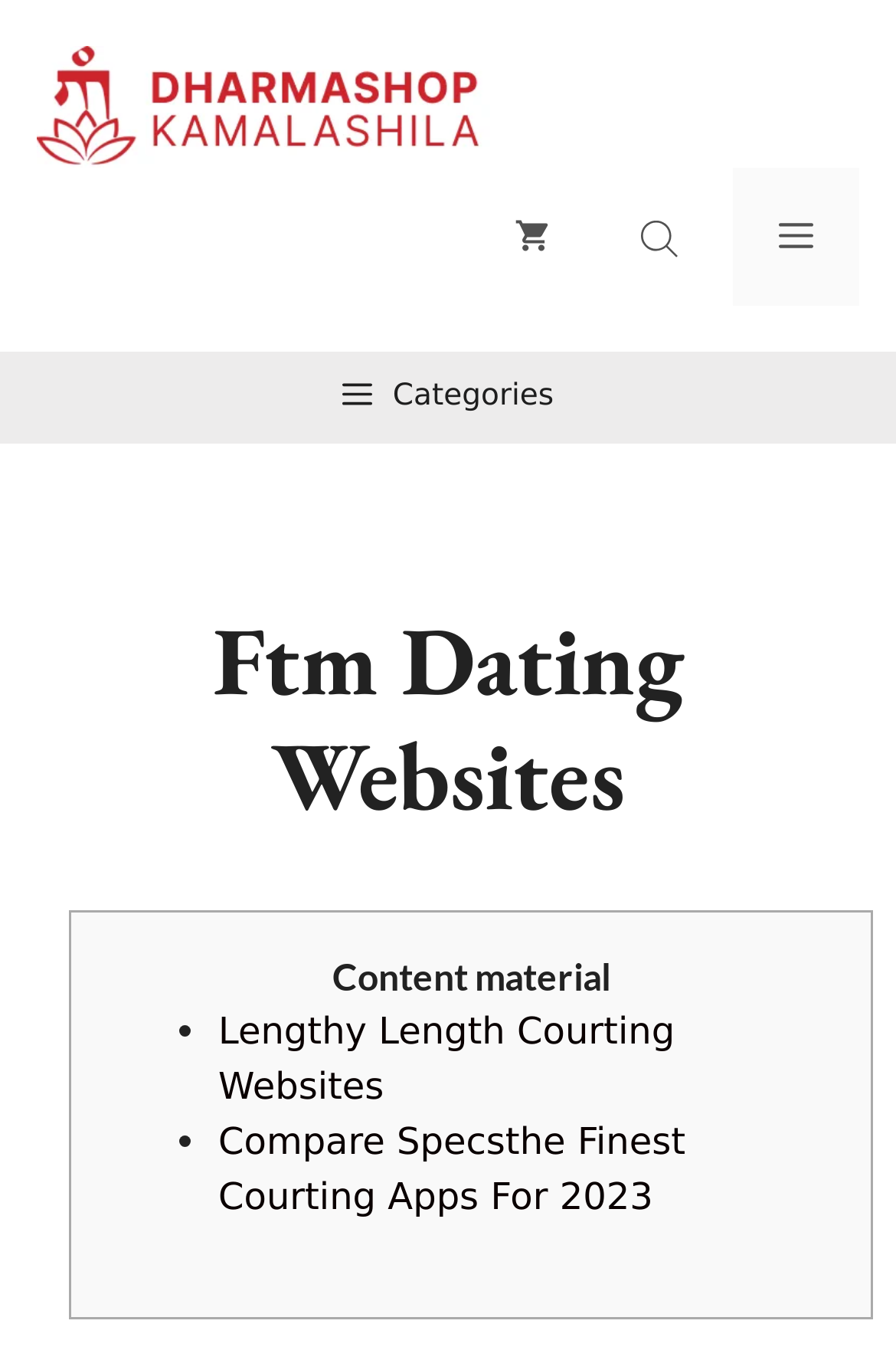How many links are in the navigation menu?
Please answer the question with a single word or phrase, referencing the image.

2